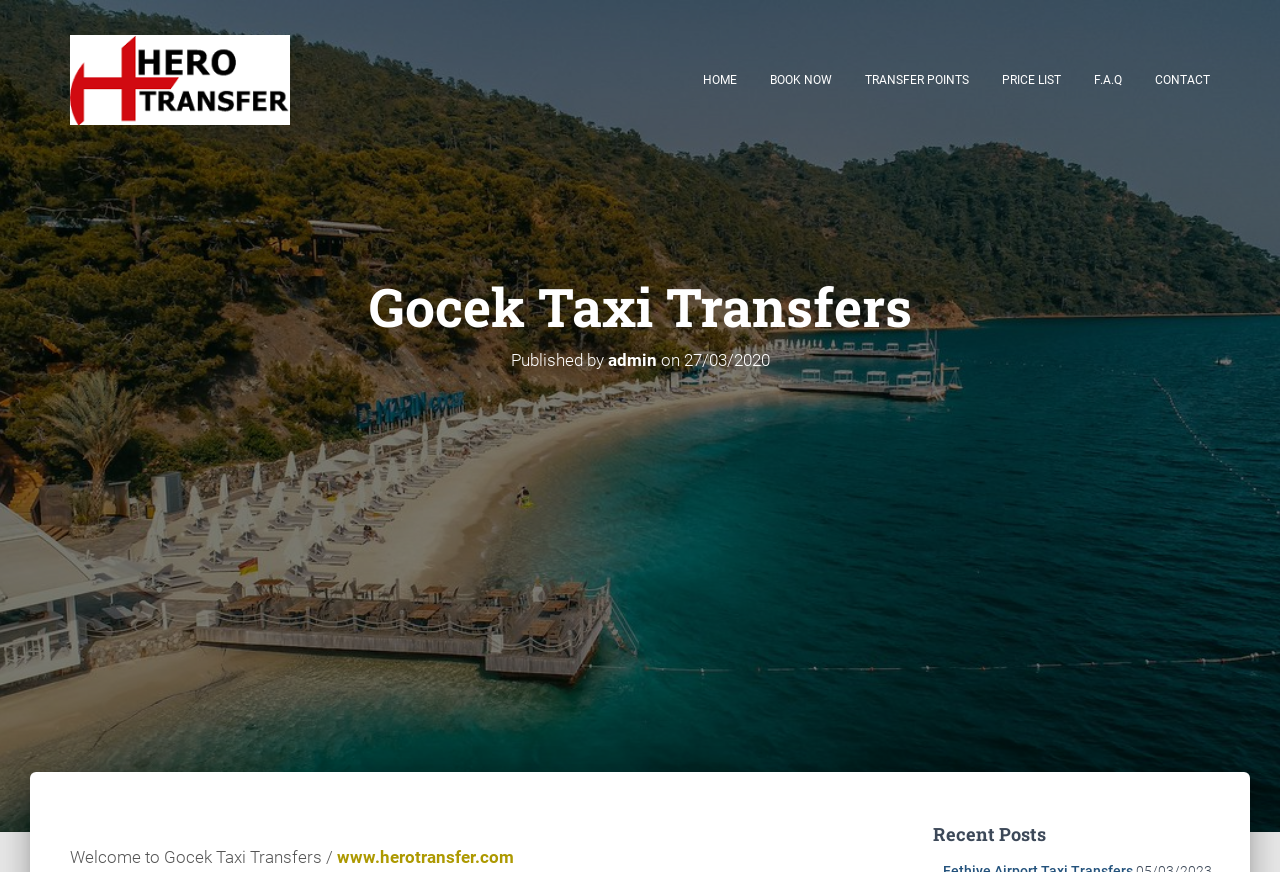What are the types of transfer services offered?
Please use the image to provide an in-depth answer to the question.

I deduced this answer by analyzing the meta description of the webpage, which mentions '100% Gocek private, vip, taxi transfer services', indicating that the company offers private, VIP, and taxi transfer services.